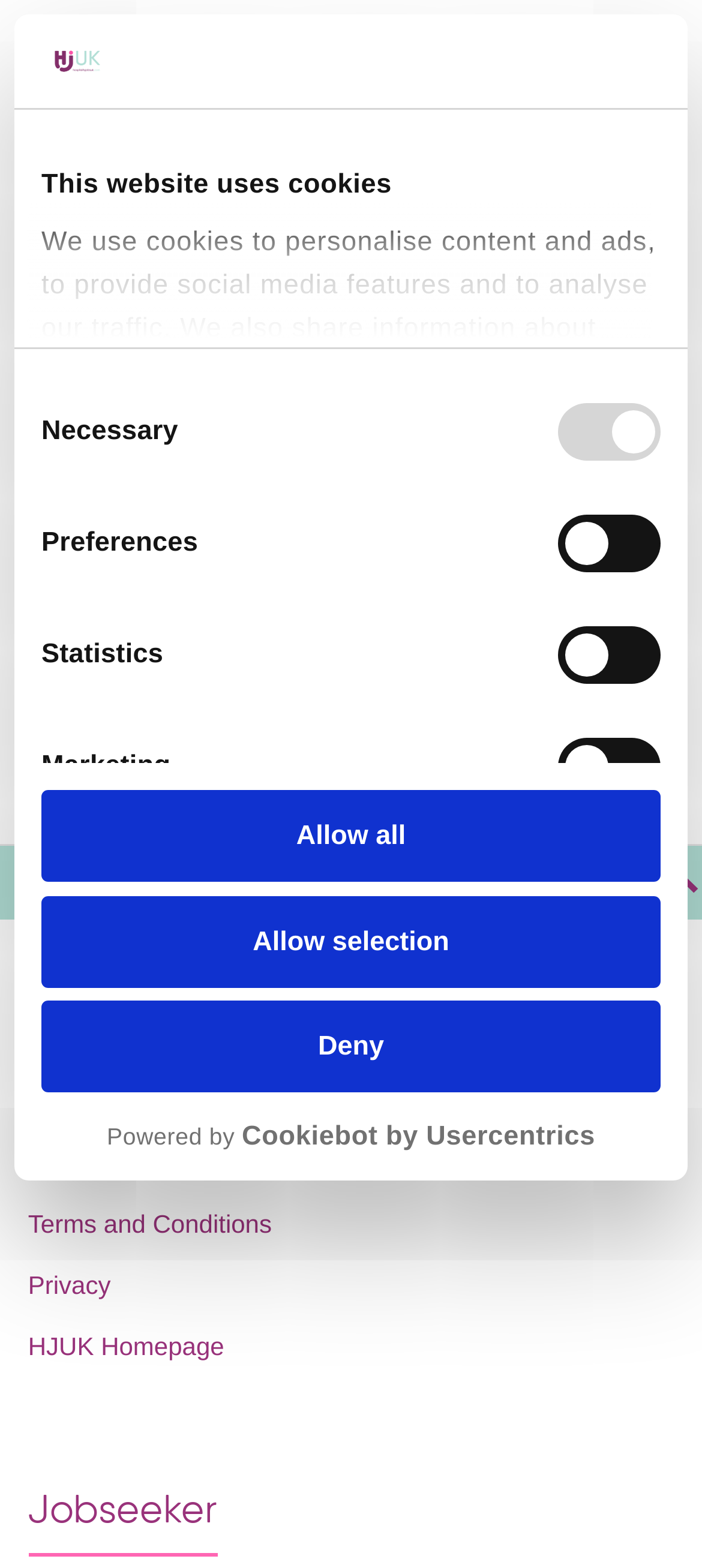Please give a short response to the question using one word or a phrase:
What is the current status of the 'Necessary' checkbox?

checked